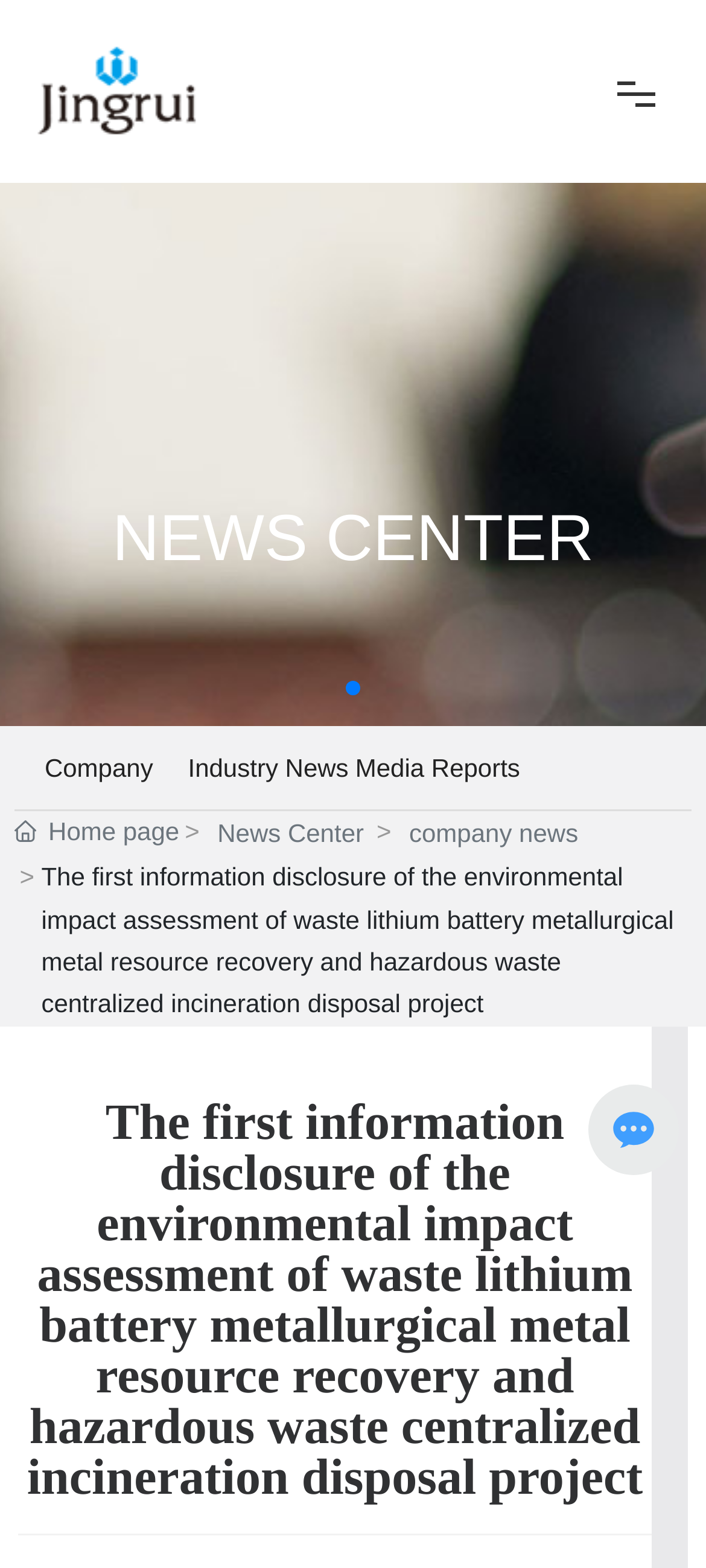Identify the bounding box coordinates of the element to click to follow this instruction: 'read the first information disclosure'. Ensure the coordinates are four float values between 0 and 1, provided as [left, top, right, bottom].

[0.058, 0.55, 0.954, 0.649]